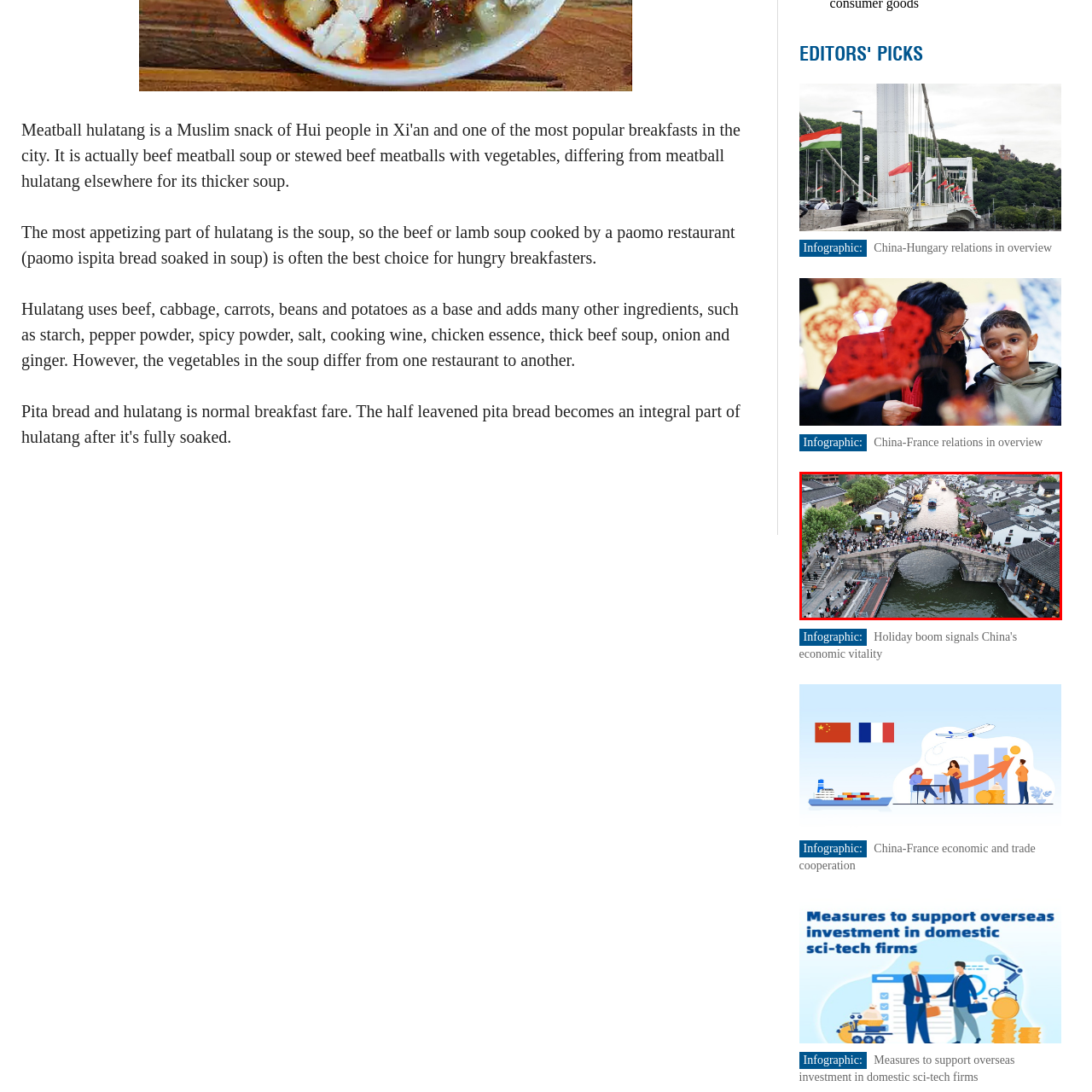Give a detailed description of the image area outlined by the red box.

The image captures a bustling scene at a picturesque canal in China, where people gather on a charming stone bridge. The bridge arches gracefully over the water, surrounded by traditional white-walled houses with dark tiled roofs. Onlookers can be seen on the bridge and along the bank, creating a lively atmosphere. In the background, colorful boats navigate the calm canal, adding to the vibrant charm of the location. The lush greenery framing the scene highlights a harmonious blend of nature and urban life, suggesting this is a popular spot for both locals and tourists to enjoy the serene beauty and cultural richness of the area. This setting reflects the dynamic interaction between community and waterway, characteristic of many historical Chinese towns.